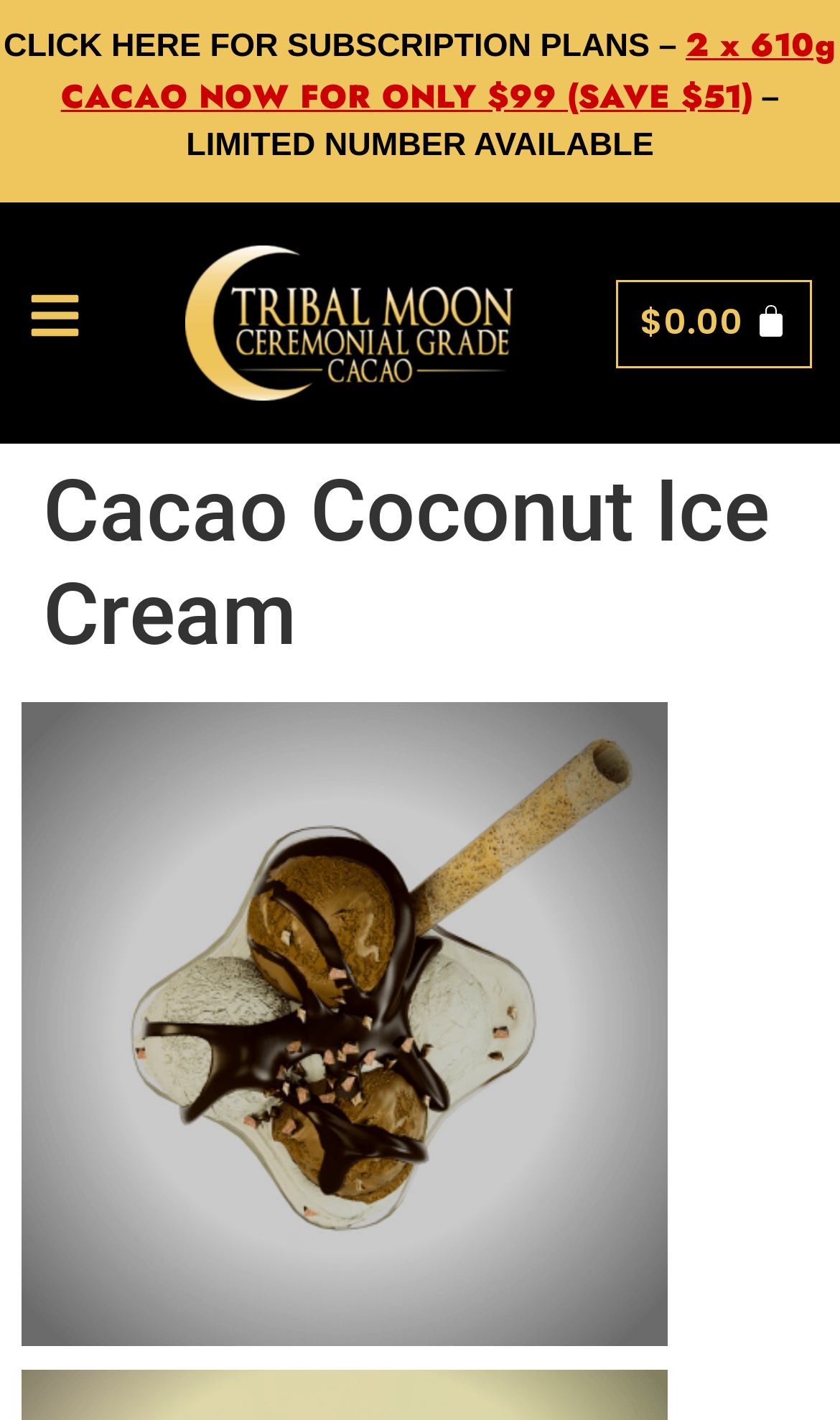Find the UI element described as: "$0.00 0 Cart" and predict its bounding box coordinates. Ensure the coordinates are four float numbers between 0 and 1, [left, top, right, bottom].

[0.734, 0.196, 0.966, 0.259]